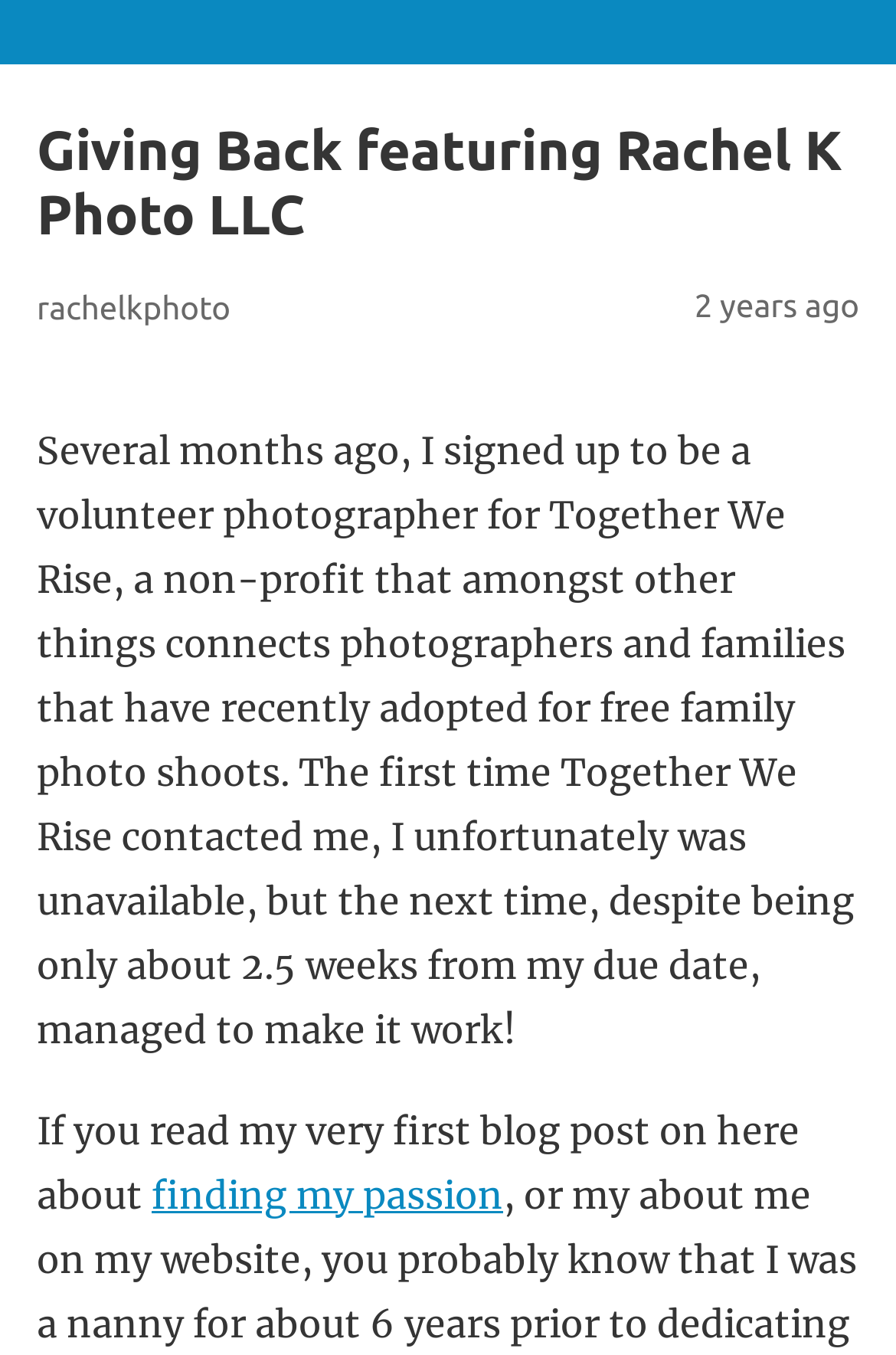Identify the bounding box coordinates for the UI element described as: "finding my passion".

[0.169, 0.865, 0.562, 0.899]